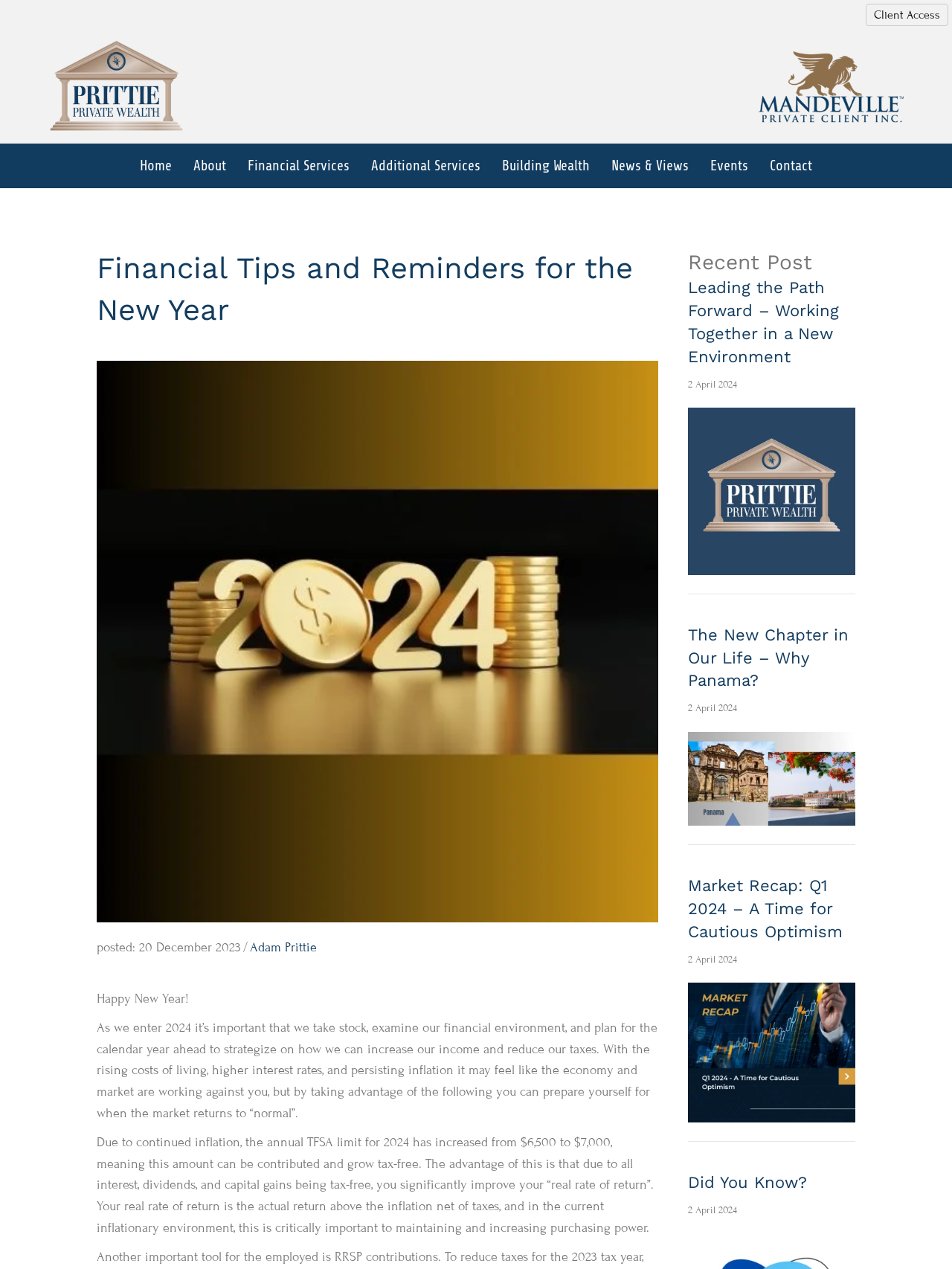Give the bounding box coordinates for the element described by: "Contact".

[0.798, 0.113, 0.864, 0.148]